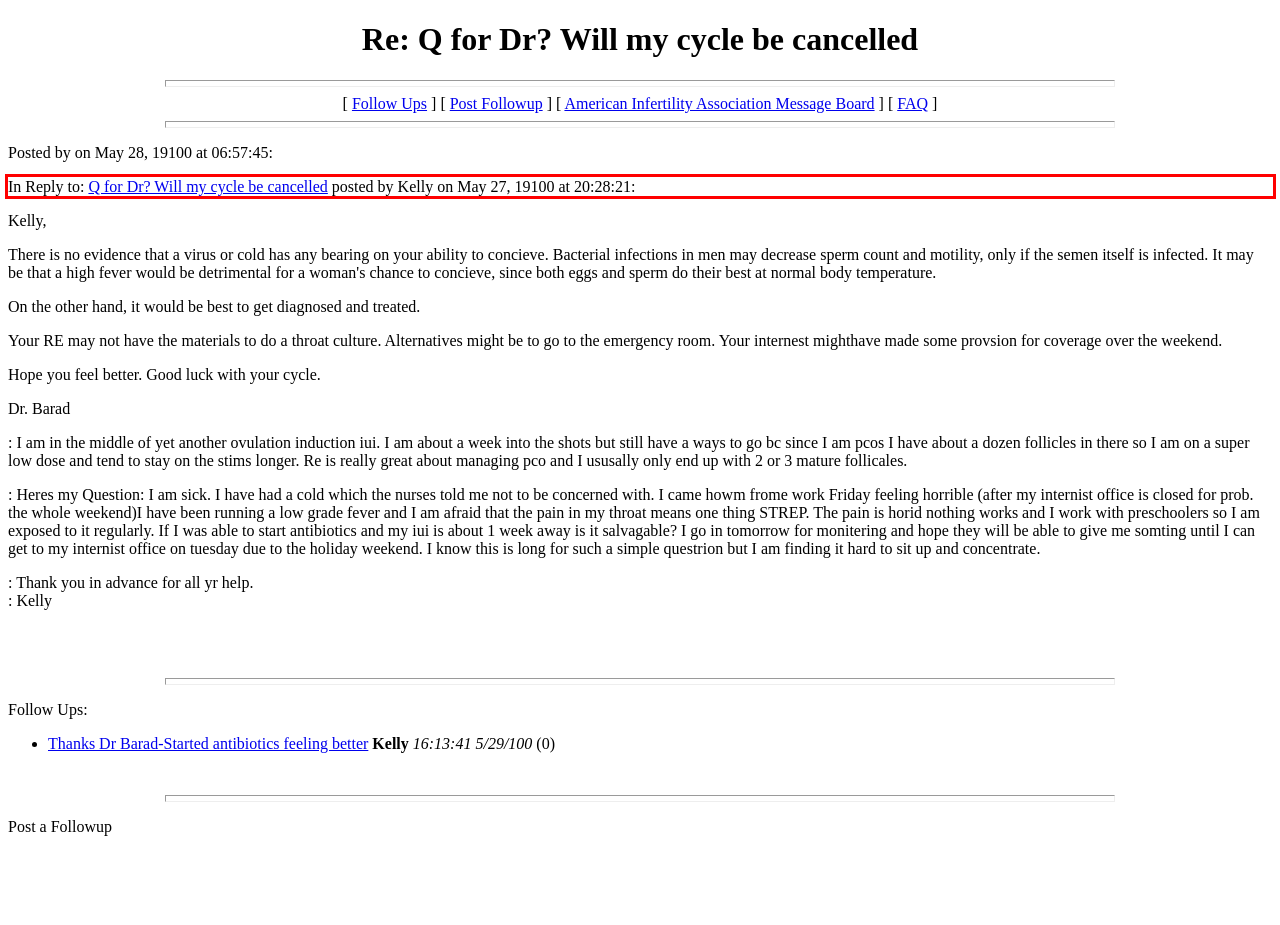You have a screenshot with a red rectangle around a UI element. Recognize and extract the text within this red bounding box using OCR.

In Reply to: Q for Dr? Will my cycle be cancelled posted by Kelly on May 27, 19100 at 20:28:21: